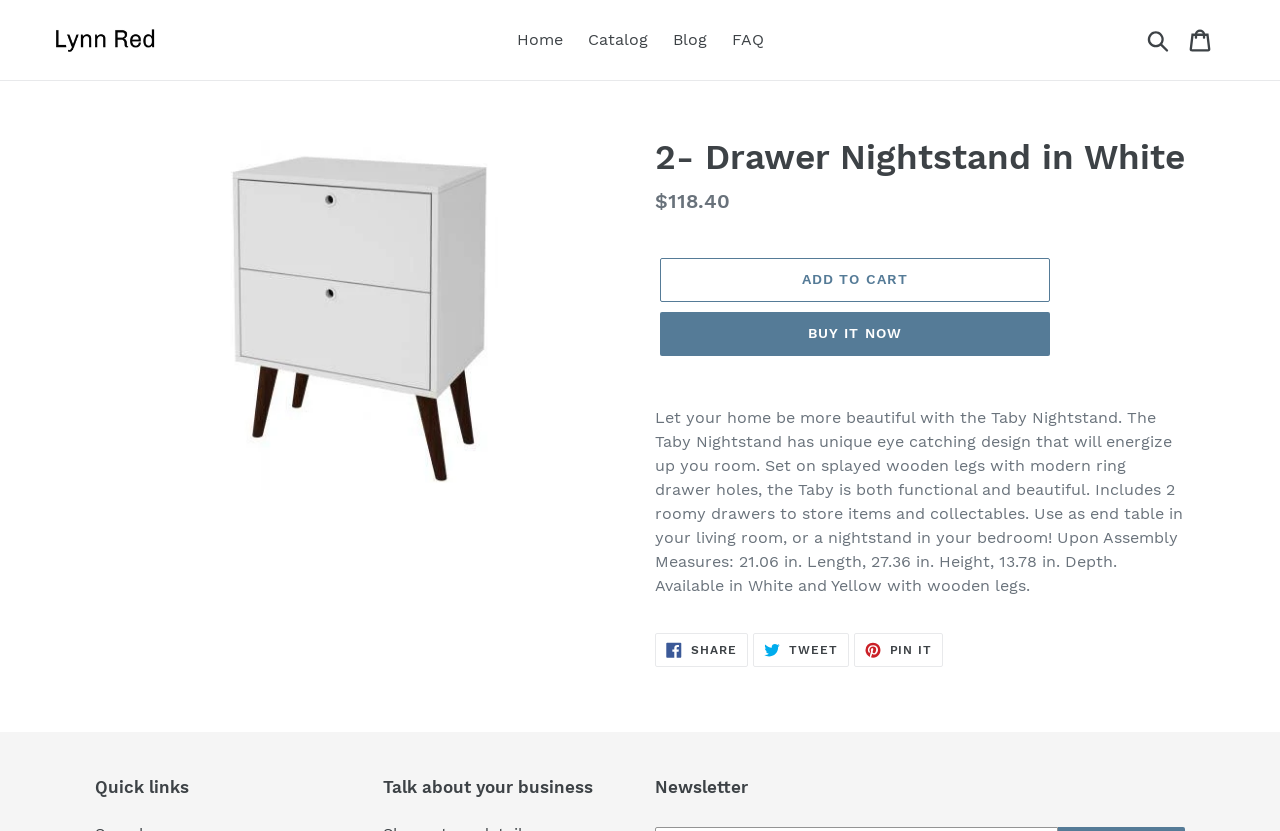What is the price of the nightstand?
Use the screenshot to answer the question with a single word or phrase.

$118.40